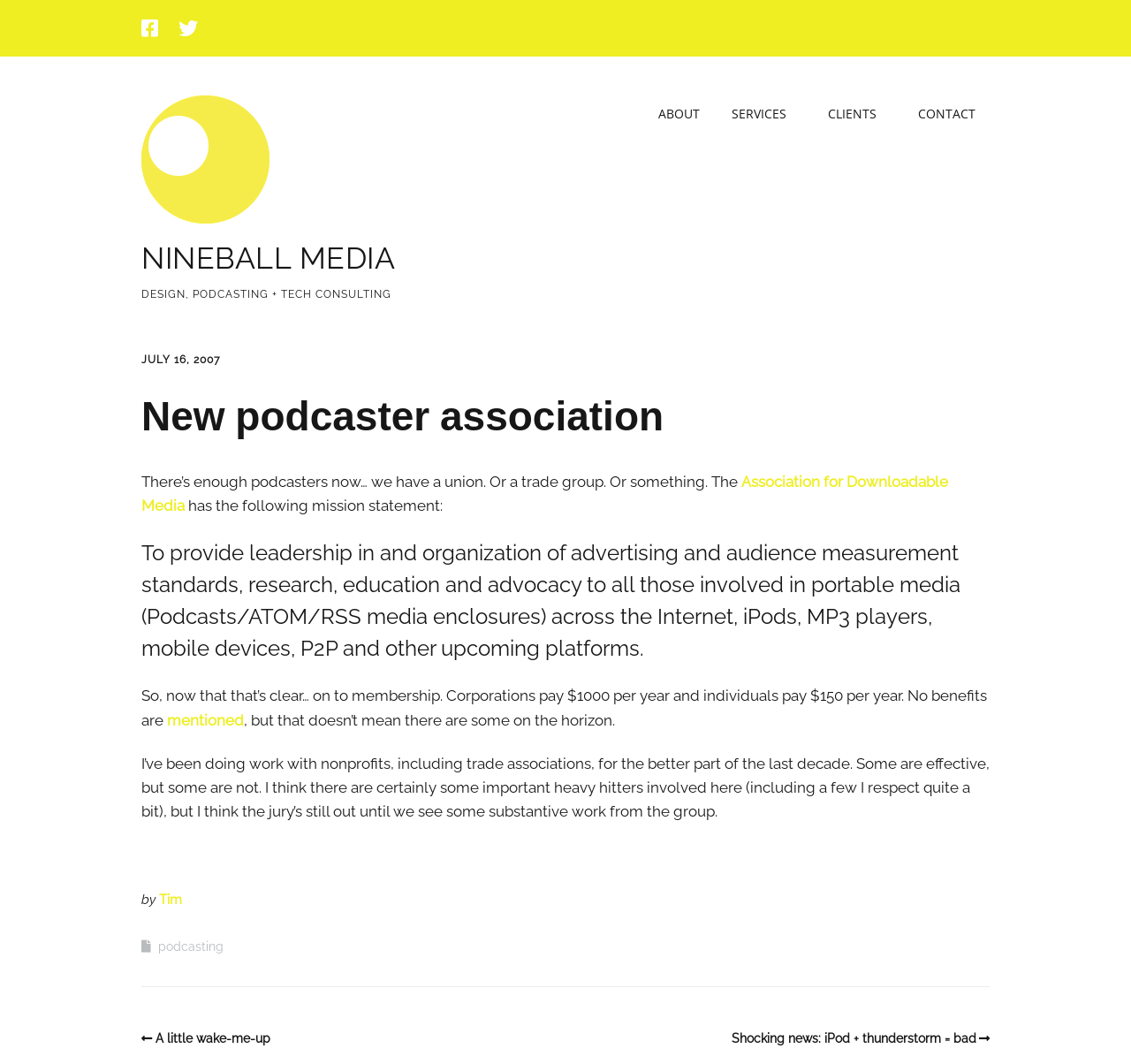Show the bounding box coordinates of the region that should be clicked to follow the instruction: "Visit Facebook."

[0.125, 0.0, 0.148, 0.052]